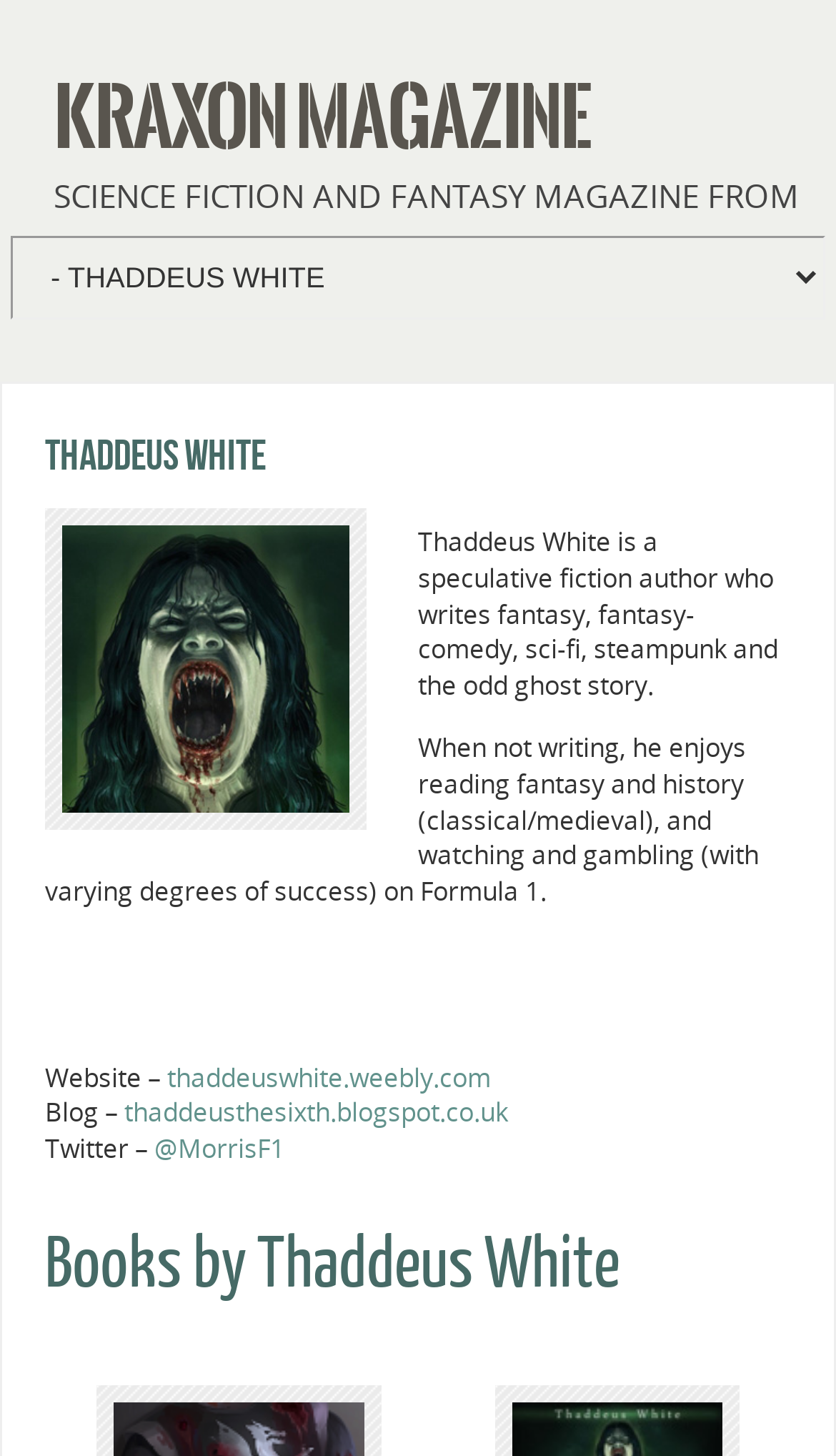What is the name of the author?
Using the visual information from the image, give a one-word or short-phrase answer.

Thaddeus White